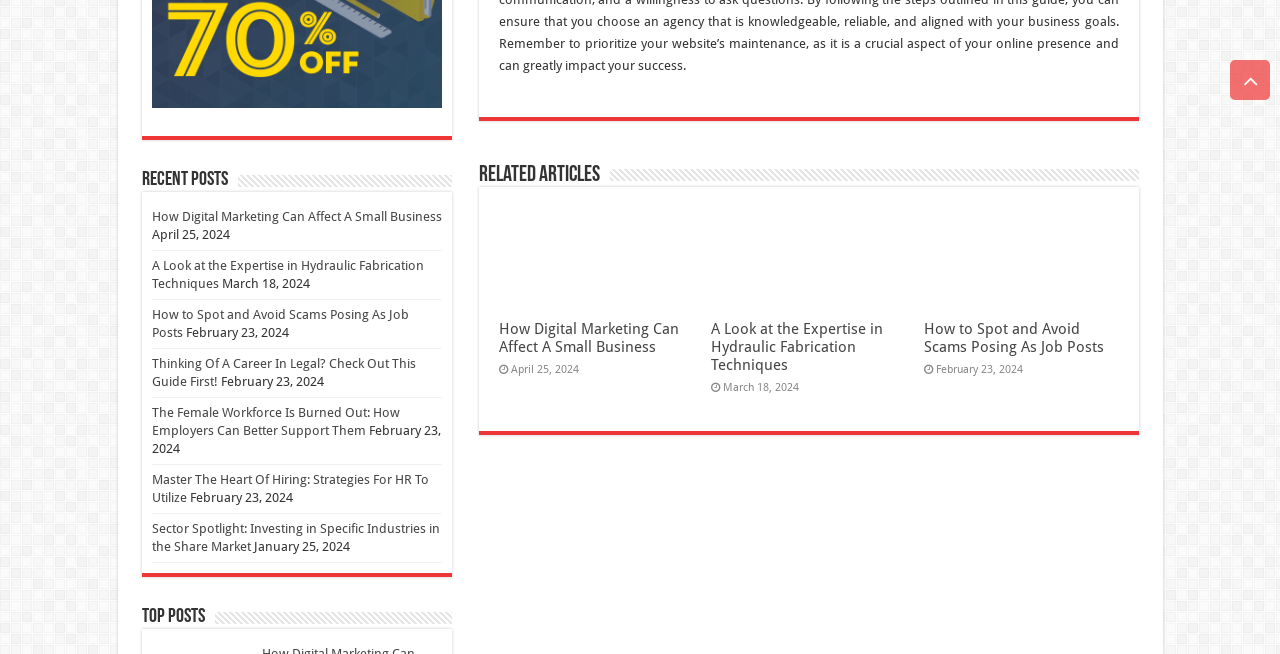Based on what you see in the screenshot, provide a thorough answer to this question: What is the date of the article 'A Look at the Expertise in Hydraulic Fabrication Techniques'?

The date of the article 'A Look at the Expertise in Hydraulic Fabrication Techniques' is identified by the static text element located next to the link to the article. This static text element contains the date 'March 18, 2024'.